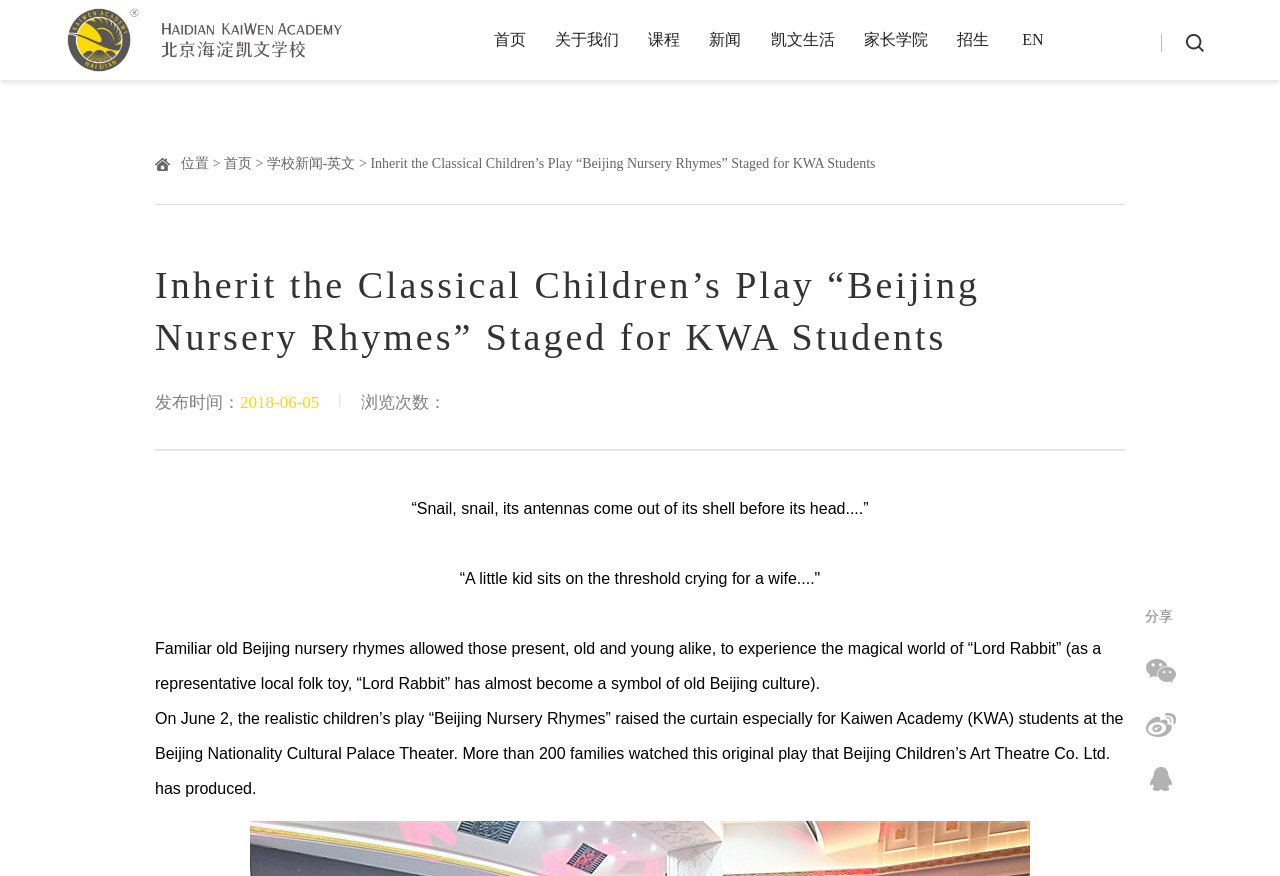Identify the bounding box coordinates of the element to click to follow this instruction: 'Click the '关于我们' link'. Ensure the coordinates are four float values between 0 and 1, provided as [left, top, right, bottom].

[0.433, 0.0, 0.483, 0.091]